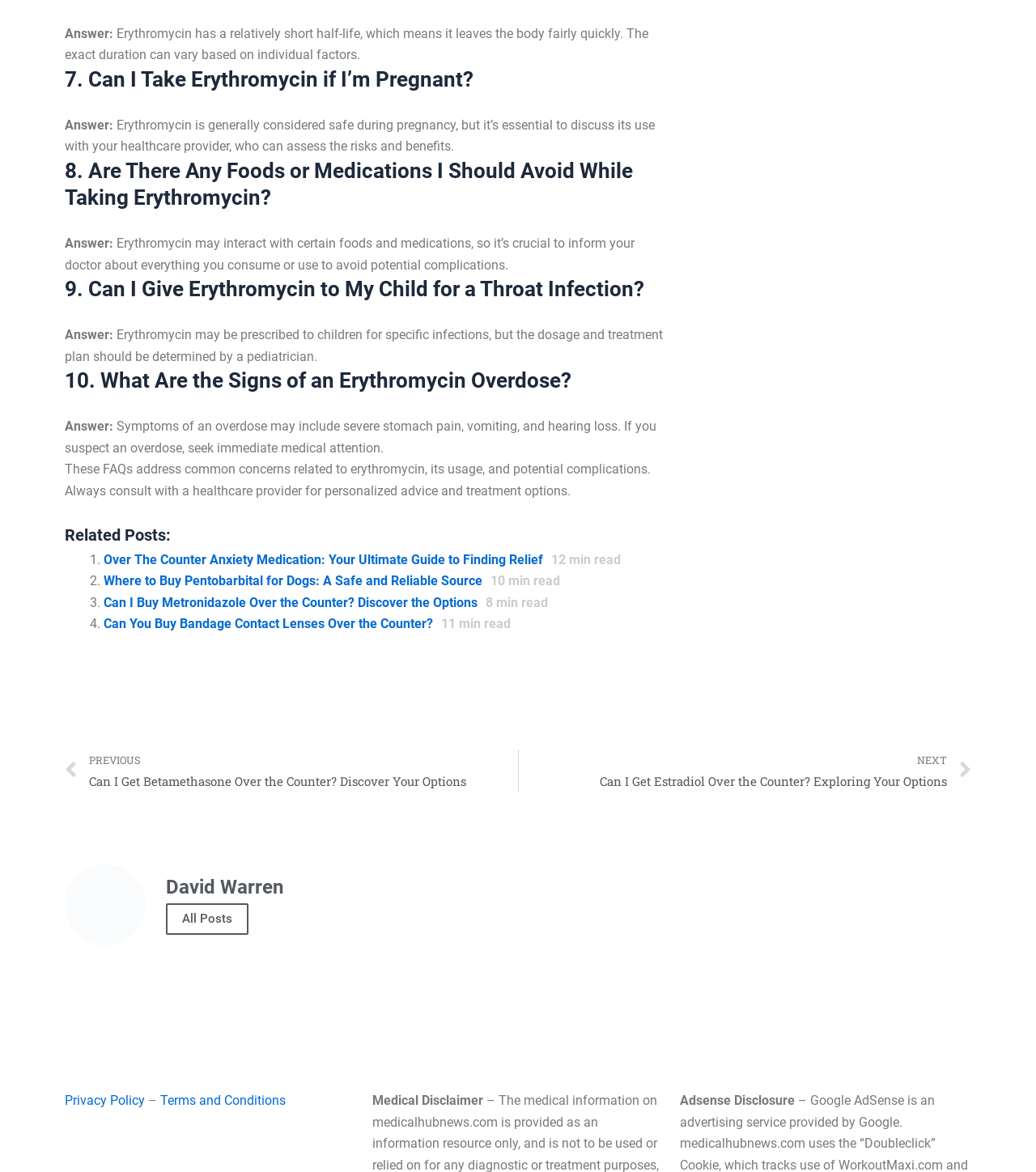What is the purpose of the webpage?
Based on the image, give a one-word or short phrase answer.

To provide information about erythromycin